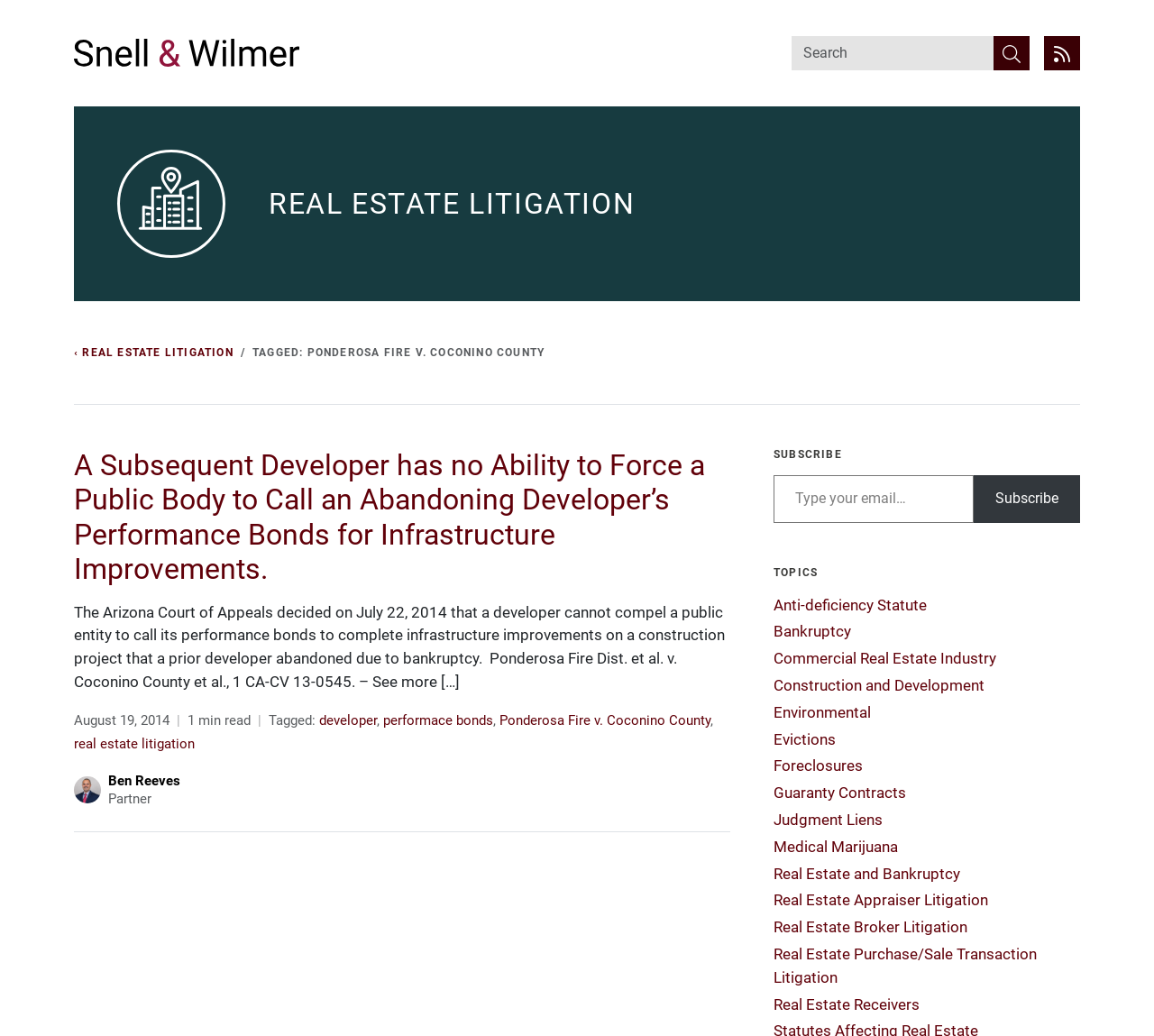Offer a meticulous caption that includes all visible features of the webpage.

This webpage is a blog post from Snell & Wilmer, a law firm, focused on real estate litigation. At the top left, there is a link to the law firm's homepage, accompanied by a logo image. On the top right, there is a search bar with a search button and an RSS feed button. 

Below the search bar, there is a heading that reads "REAL ESTATE LITIGATION" with a link to the same topic. Underneath, there is a navigation breadcrumb trail showing the current page's location within the website.

The main content of the webpage is an article titled "A Subsequent Developer has no Ability to Force a Public Body to Call an Abandoning Developer’s Performance Bonds for Infrastructure Improvements." The article discusses a court case, Ponderosa Fire Dist. et al. v. Coconino County et al., and its implications on real estate development. The article is dated August 19, 2014, and is categorized under several topics, including "developer," "performance bonds," and "real estate litigation."

On the right side of the webpage, there are several sections. The first section is a subscription box where users can enter their email address to subscribe to the blog. Below that, there is a list of topics, including "Anti-deficiency Statute," "Bankruptcy," and "Commercial Real Estate Industry," among others. Each topic is a link to a related webpage.

At the bottom of the webpage, there is information about the author, Ben Reeves, a partner at Snell & Wilmer.